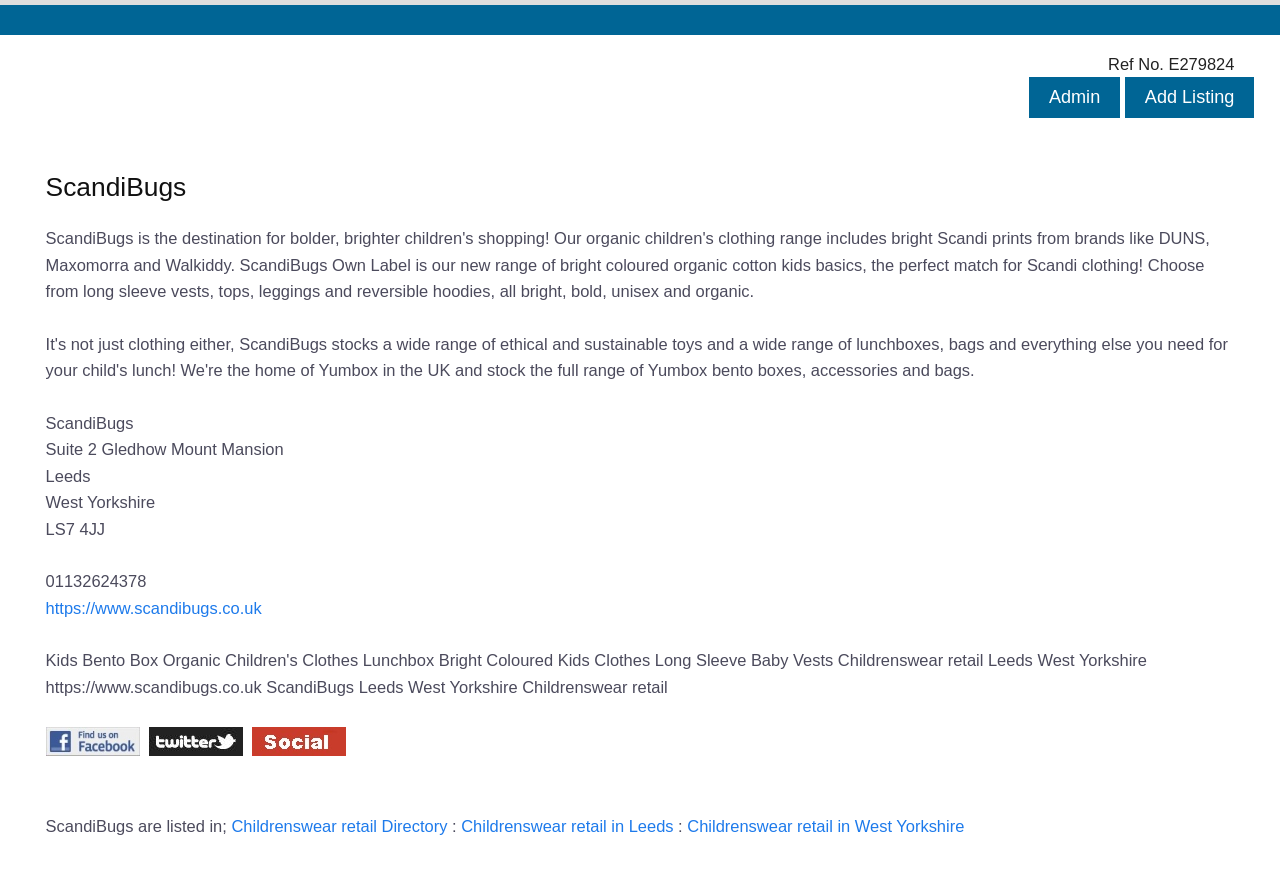Give a comprehensive overview of the webpage, including key elements.

The webpage is about ScandiBugs, a childrenswear retail store located in Leeds, West Yorkshire. At the top right corner, there are two buttons, "Admin" and "Add Listing", which are likely for administrative purposes. Below these buttons, the store's name "ScandiBugs" is prominently displayed in a large font.

On the left side of the page, the store's address is listed, including the suite number, street name, city, region, and postal code. Below the address, the store's phone number is provided. There is also a link to the store's website and social media profiles, including Facebook, Twitter, and a generic "ScandiBugs Social" link. These links are accompanied by small images representing each social media platform.

At the bottom of the page, there is a section that lists the directories where ScandiBugs is listed, including the "Childrenswear retail Directory", "Childrenswear retail in Leeds", and "Childrenswear retail in West Yorkshire".